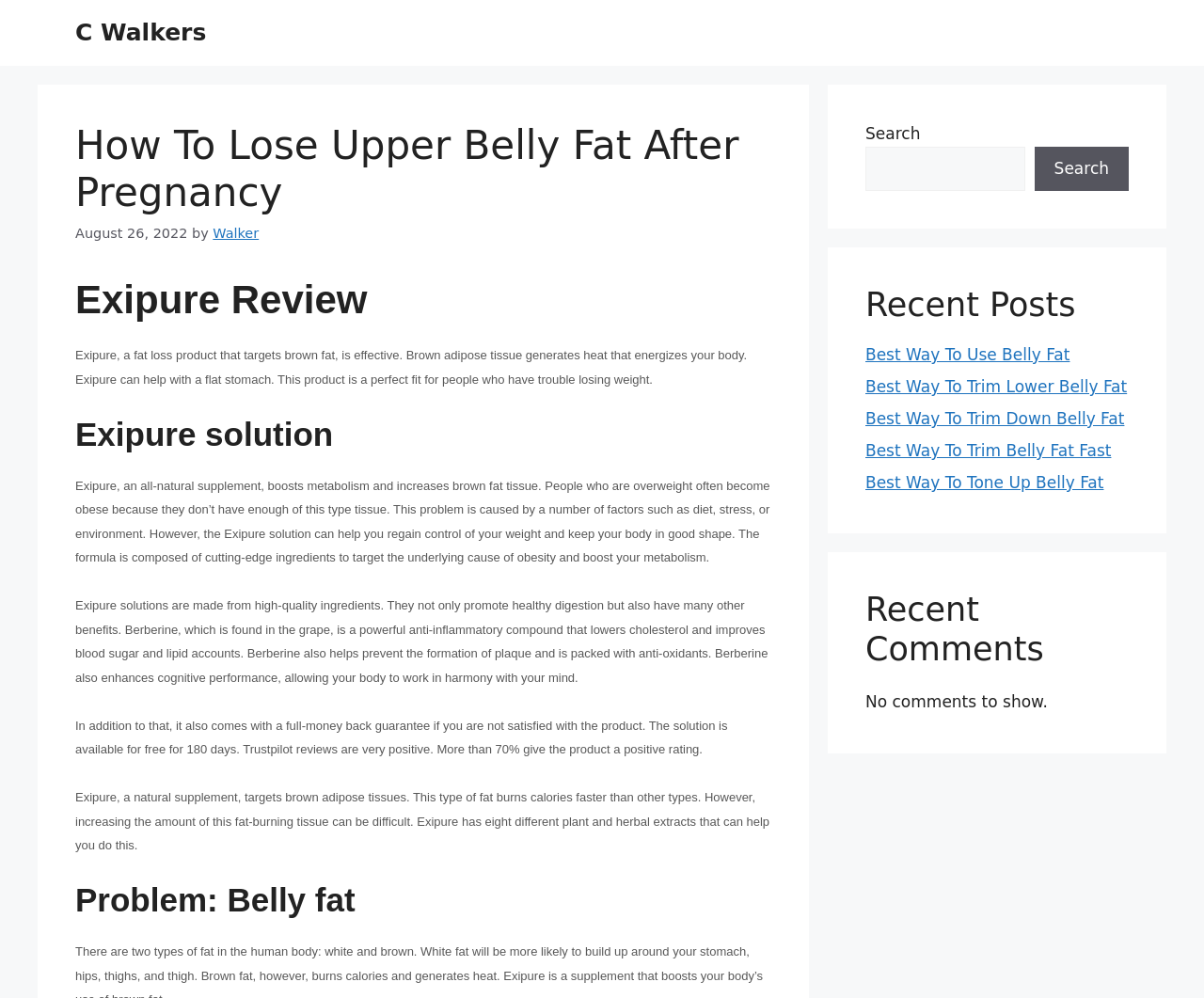What is the benefit of Berberine?
Answer the question using a single word or phrase, according to the image.

Lowers cholesterol